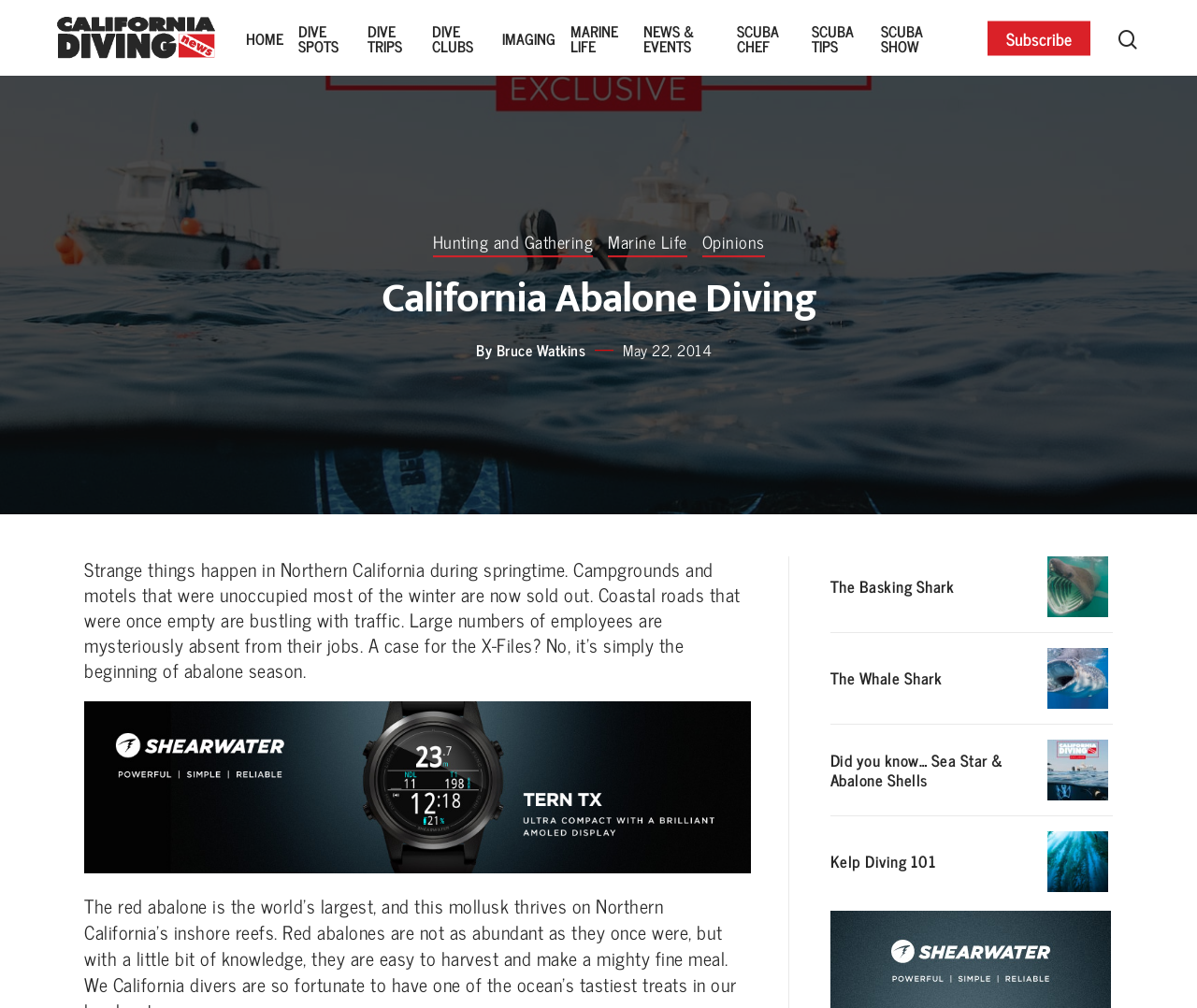What is the date of the article?
Provide a short answer using one word or a brief phrase based on the image.

May 22, 2014